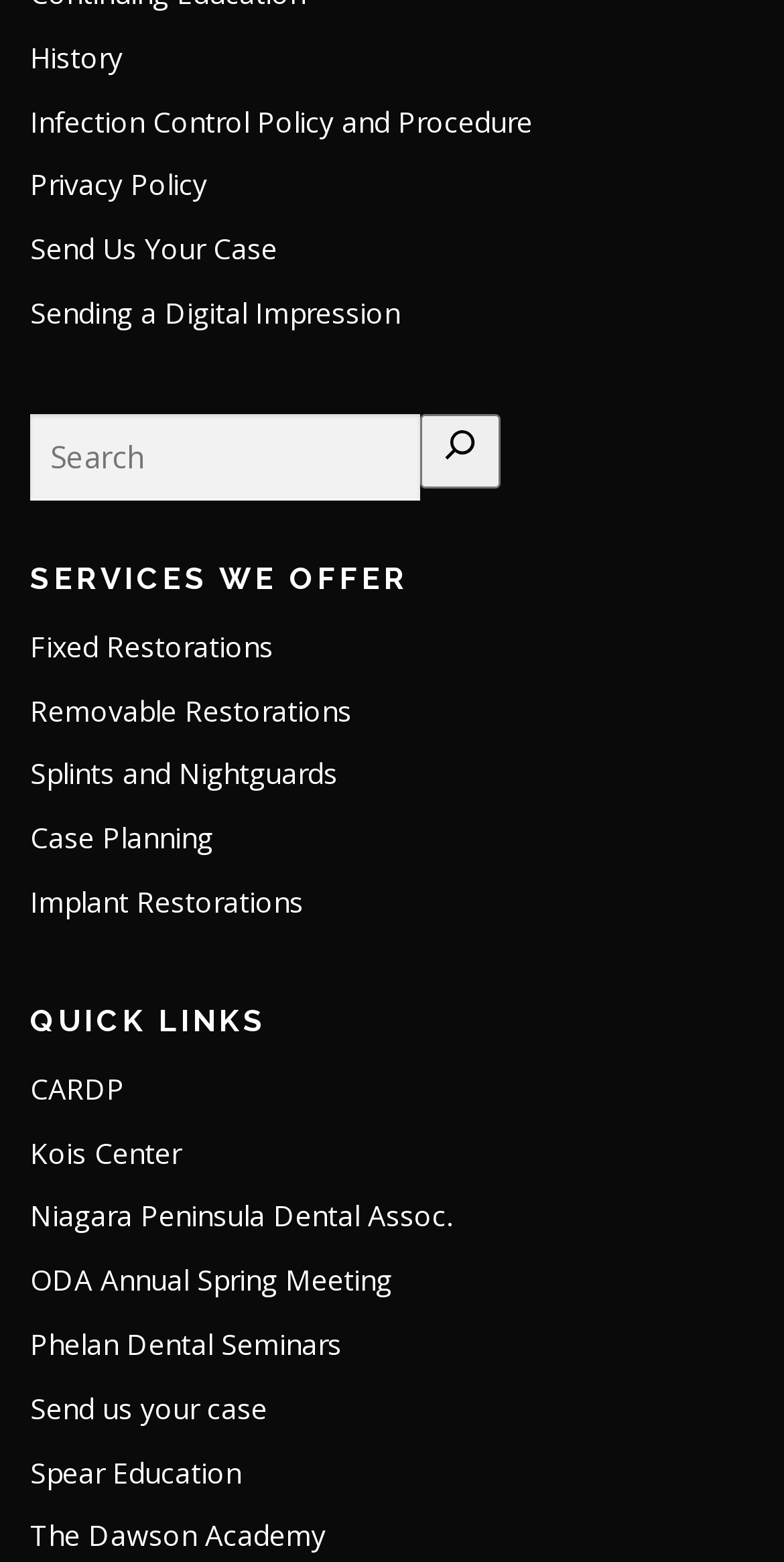What is the purpose of the search box?
Using the visual information, reply with a single word or short phrase.

To search the website